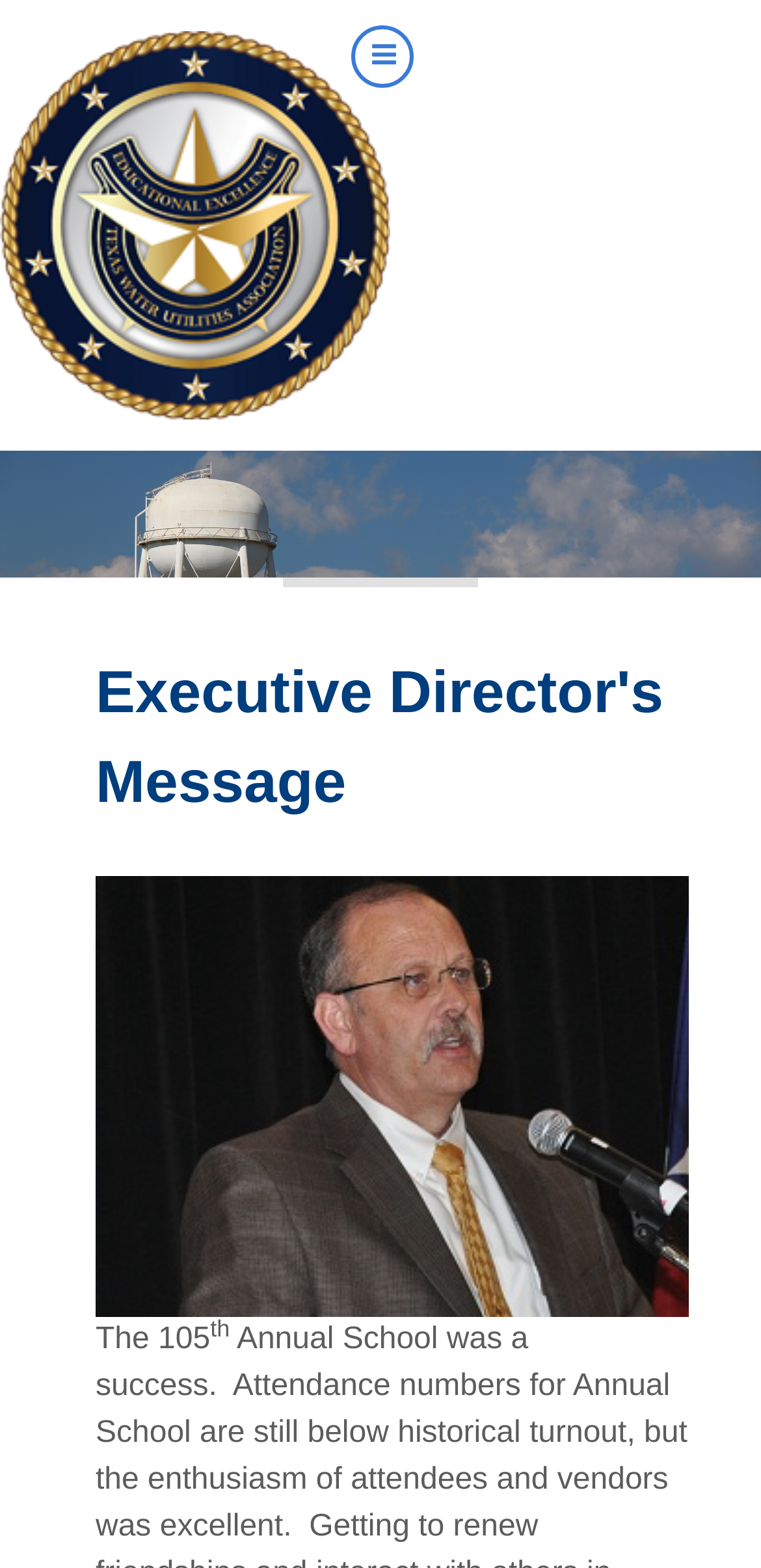Articulate a complete and detailed caption of the webpage elements.

The webpage is the Texas Water Utilities Association Website, featuring the Executive Director's page. At the top left corner, there is a TWUA logo, which is an image linked to the TWUA website. To the right of the logo, there is a navigation menu.

Below the logo, there is a heading that reads "Executive Director's Message", which is also a link. This heading is positioned roughly in the middle of the page, spanning about three-quarters of the page width.

Underneath the heading, there is a paragraph of text that starts with "The 105". The text "th" is written in superscript, indicating that it is a part of the preceding number. This paragraph is positioned below the heading, aligned to the left side of the page.